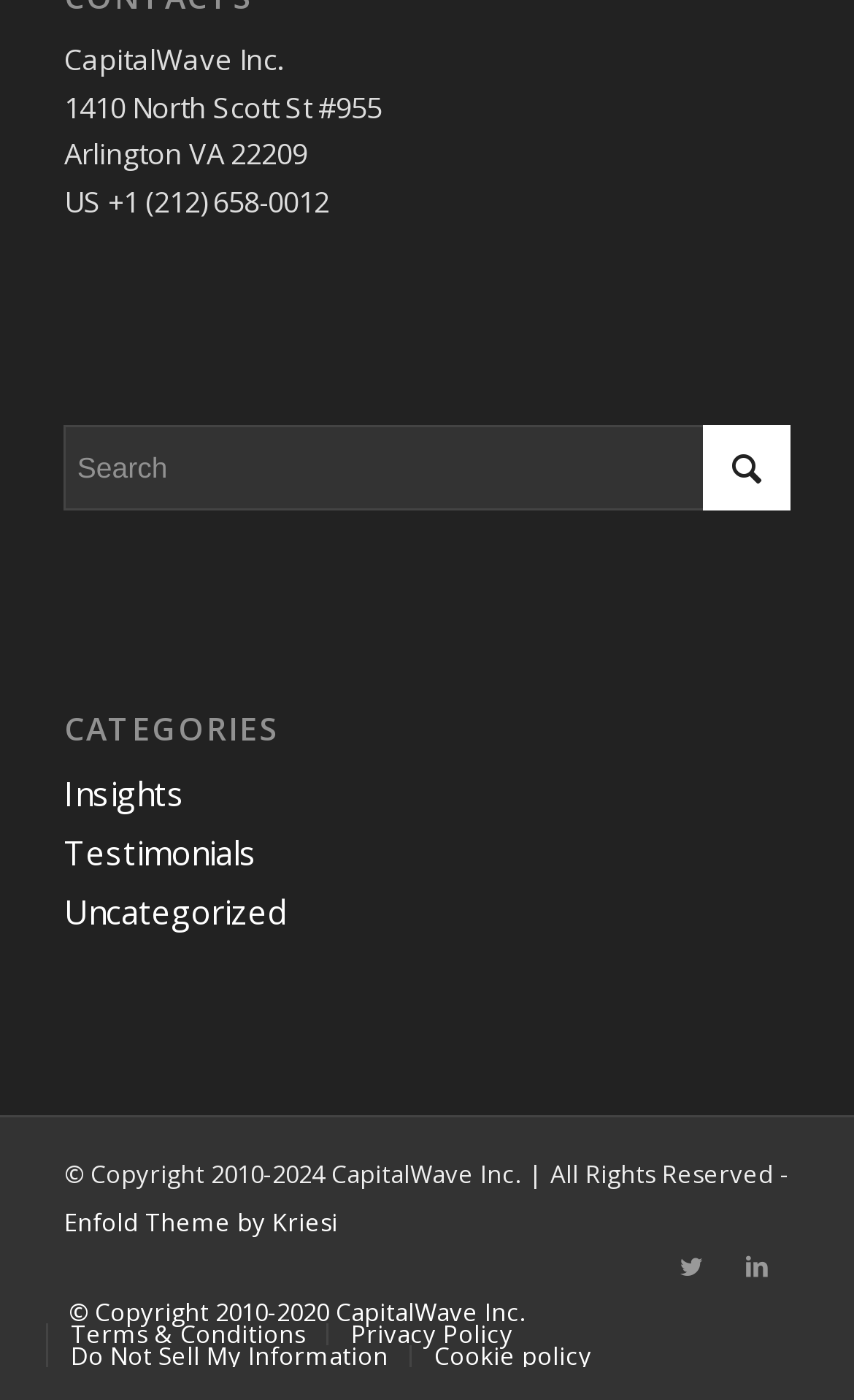Find and specify the bounding box coordinates that correspond to the clickable region for the instruction: "Call the company".

[0.075, 0.129, 0.385, 0.158]